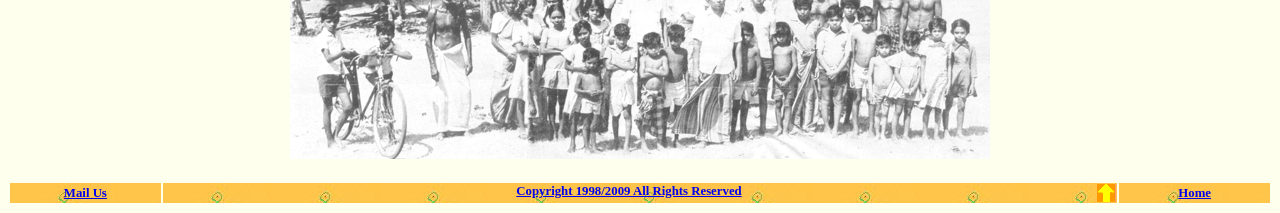What is the width of the table?
Please provide a single word or phrase as your answer based on the screenshot.

0.988